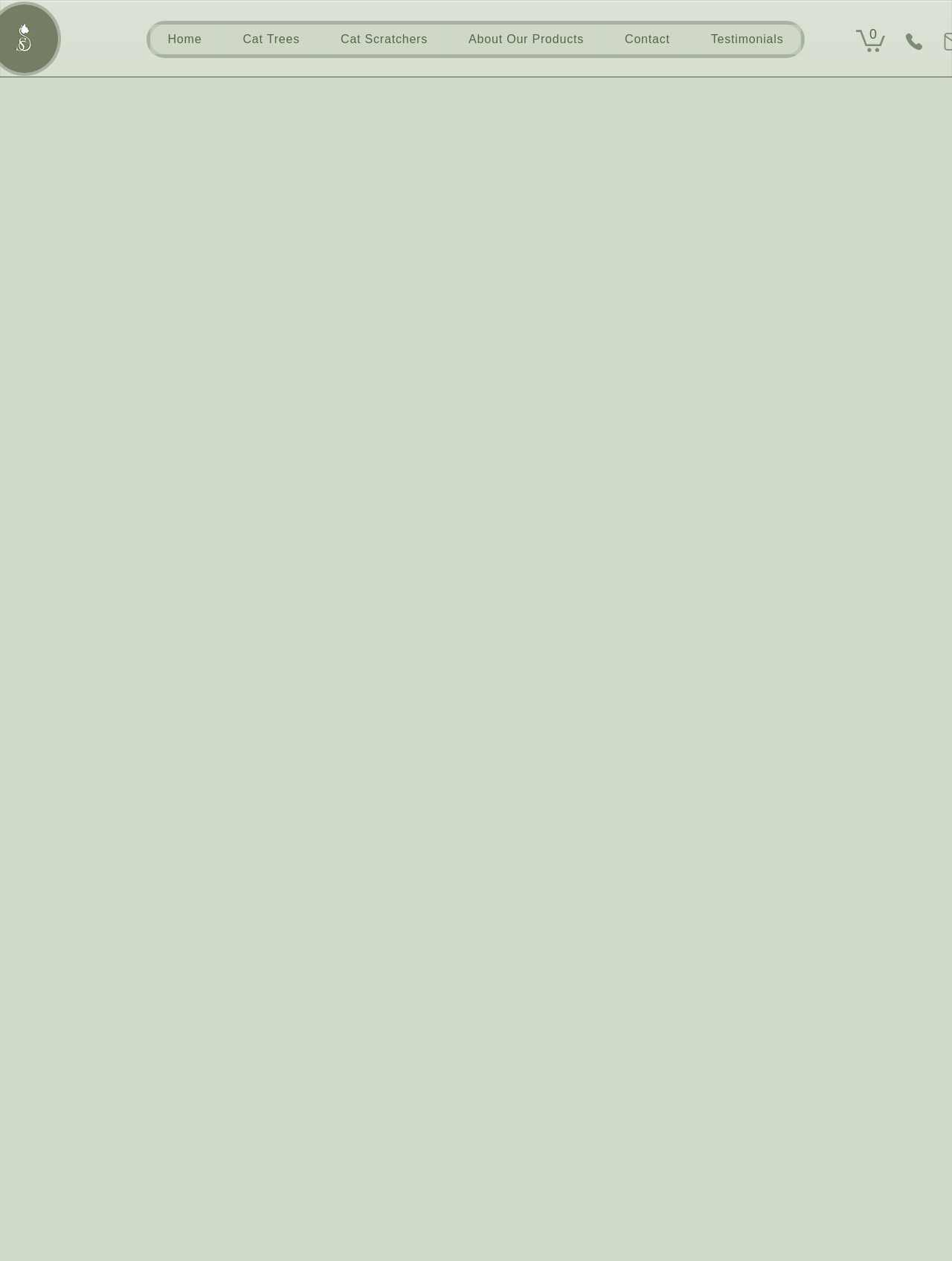Can you find and generate the webpage's heading?

Rodney Rat Natural Cat Toy